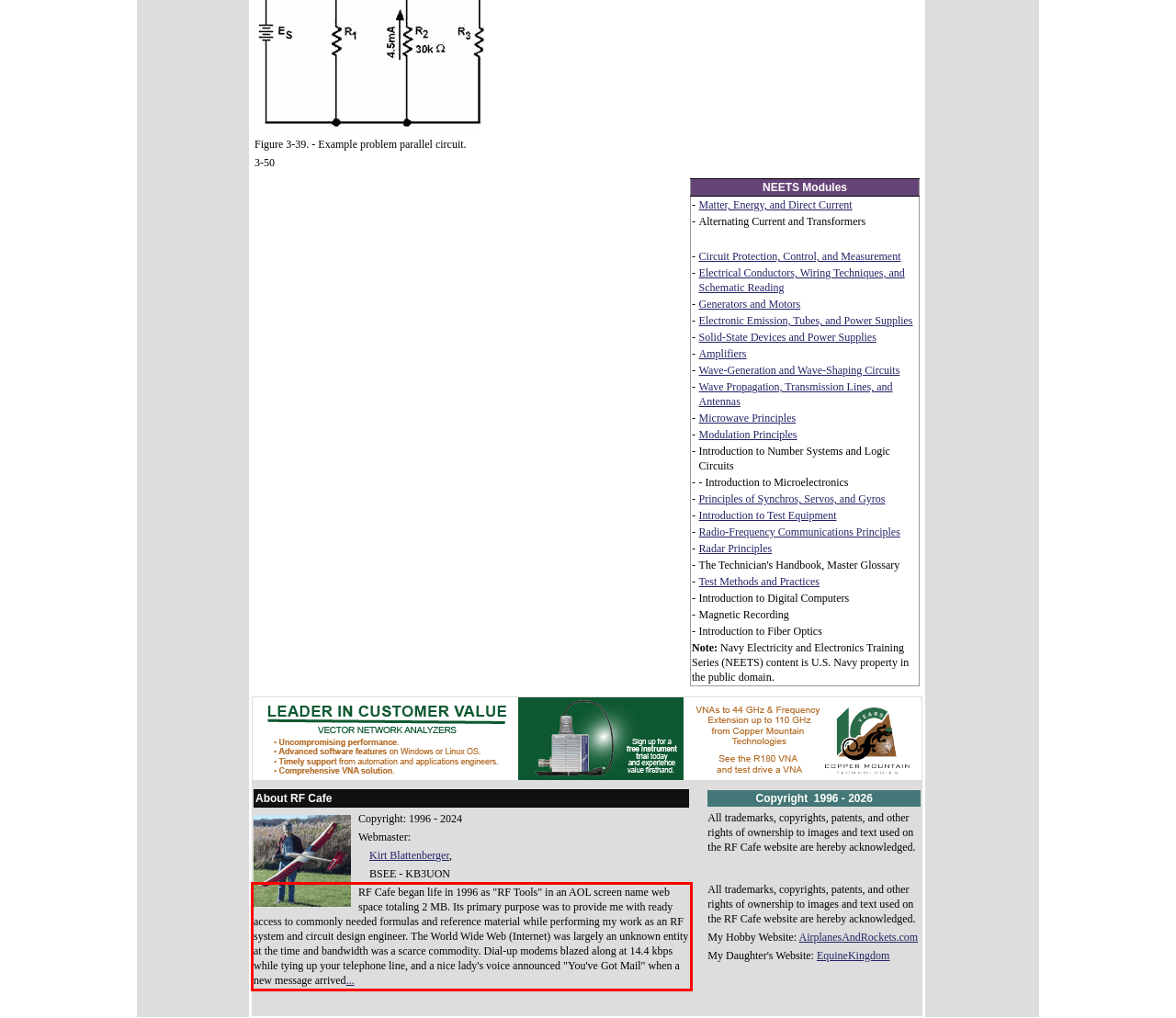Given the screenshot of the webpage, identify the red bounding box, and recognize the text content inside that red bounding box.

RF Cafe began life in 1996 as "RF Tools" in an AOL screen name web space totaling 2 MB. Its primary purpose was to provide me with ready access to commonly needed formulas and reference material while performing my work as an RF system and circuit design engineer. The World Wide Web (Internet) was largely an unknown entity at the time and bandwidth was a scarce commodity. Dial-up modems blazed along at 14.4 kbps while tying up your telephone line, and a nice lady's voice announced "You've Got Mail" when a new message arrived...